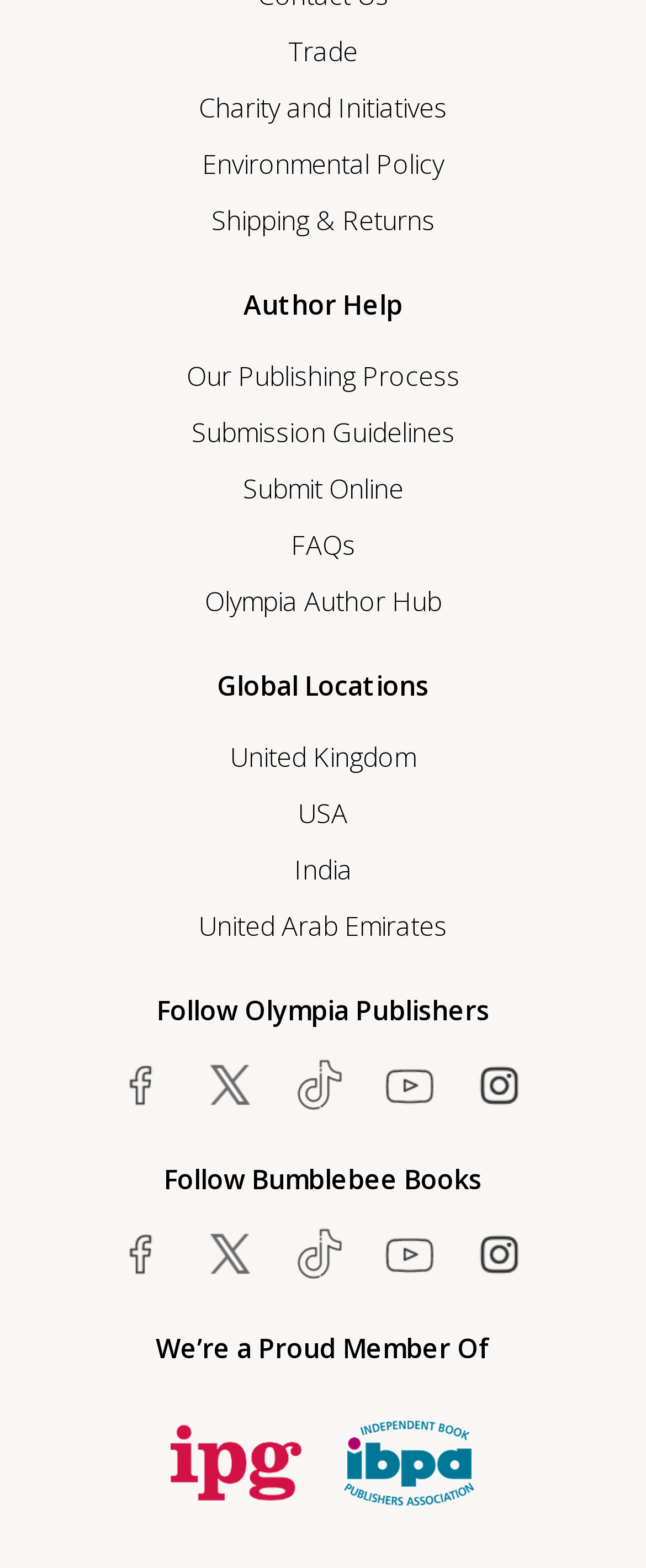Using the description: "title="Follow Bumblebee on Instagram"", identify the bounding box of the corresponding UI element in the screenshot.

[0.713, 0.783, 0.831, 0.817]